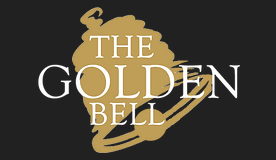Using the information in the image, give a comprehensive answer to the question: 
What is the background color of the logo?

The logo of 'The Golden Bell' showcases a stylized bell rendered in a rich golden hue, contrasted against a sleek black background, which implies that the background color of the logo is black.